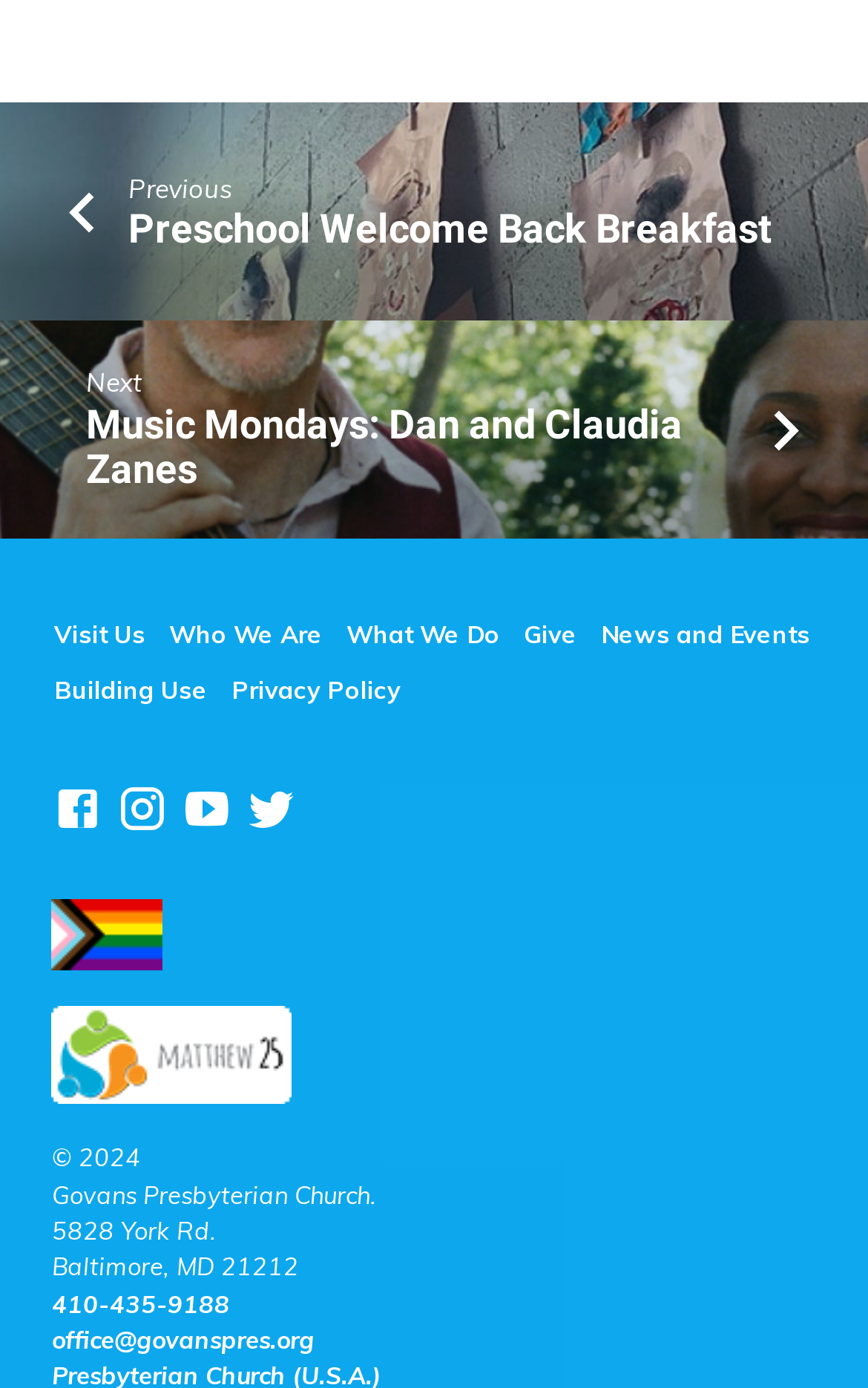Find the bounding box coordinates of the clickable area required to complete the following action: "Send an email to office@govanspres.org".

[0.06, 0.954, 0.363, 0.976]